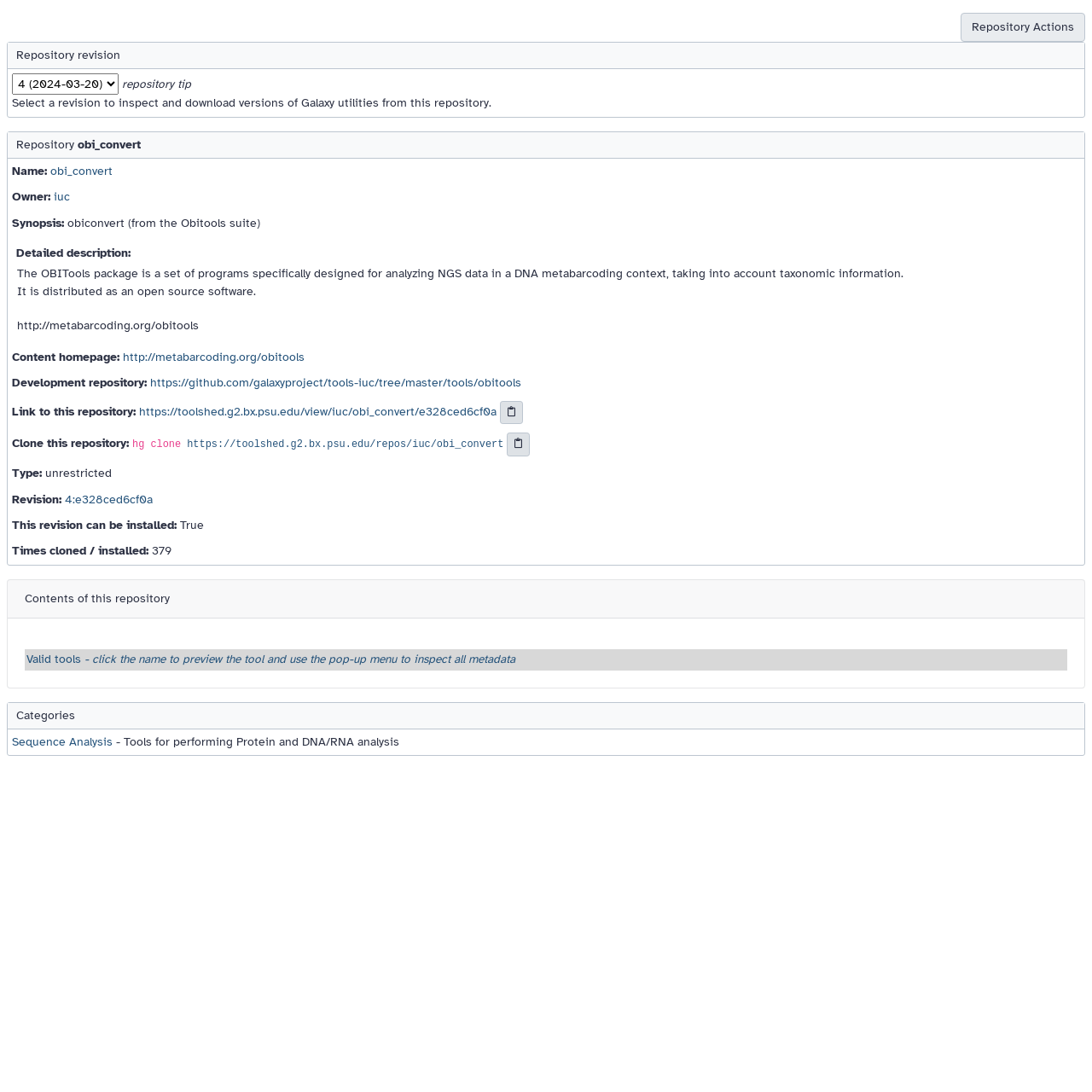What is the category of the obi_convert tool?
By examining the image, provide a one-word or phrase answer.

Sequence Analysis